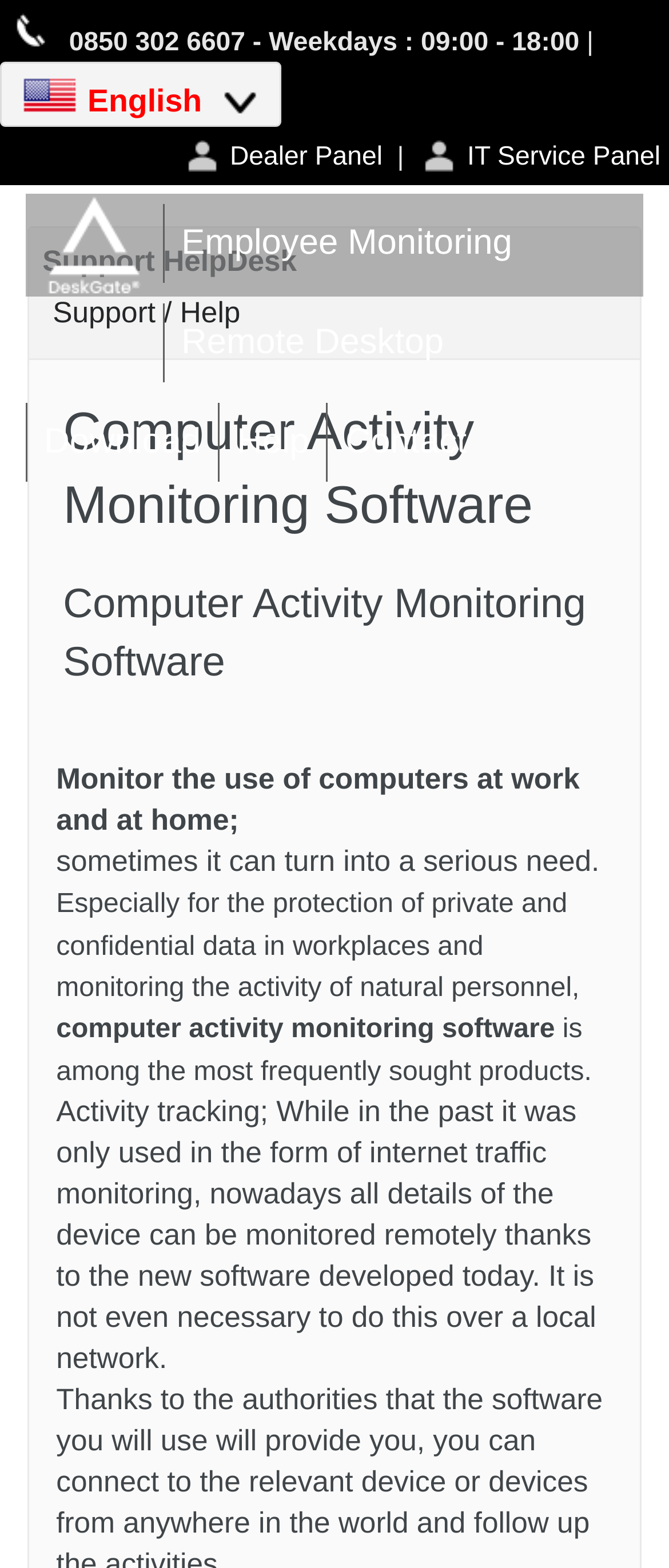Construct a thorough caption encompassing all aspects of the webpage.

The webpage is about computer activity monitoring software, with a focus on its importance for firms to prevent internal threats. At the top, there is a layout table with a phone icon and a contact number, along with a language selection option (English) and a dropdown arrow. Below this, there are two panels: a dealer panel and an IT service panel, each with its respective icon and link.

On the left side, there is a menu with links to DeskGate Remote Desktop & Employee Monitoring, Employee Monitoring, Remote Desktop, Download, Help, and Contact. The menu items are stacked vertically, with the first item at the top and the last item at the bottom.

In the main content area, there is a heading that reads "Computer Activity Monitoring Software" in a large font size. Below this, there are several paragraphs of text that explain the importance of monitoring computer activity, especially in workplaces, to protect private and confidential data. The text also mentions that computer activity monitoring software is among the most frequently sought products.

At the bottom of the page, there is a support section with a heading "Support HelpDesk" and a link to "Support / Help". Overall, the webpage has a simple and organized layout, with a focus on providing information about computer activity monitoring software and its benefits.